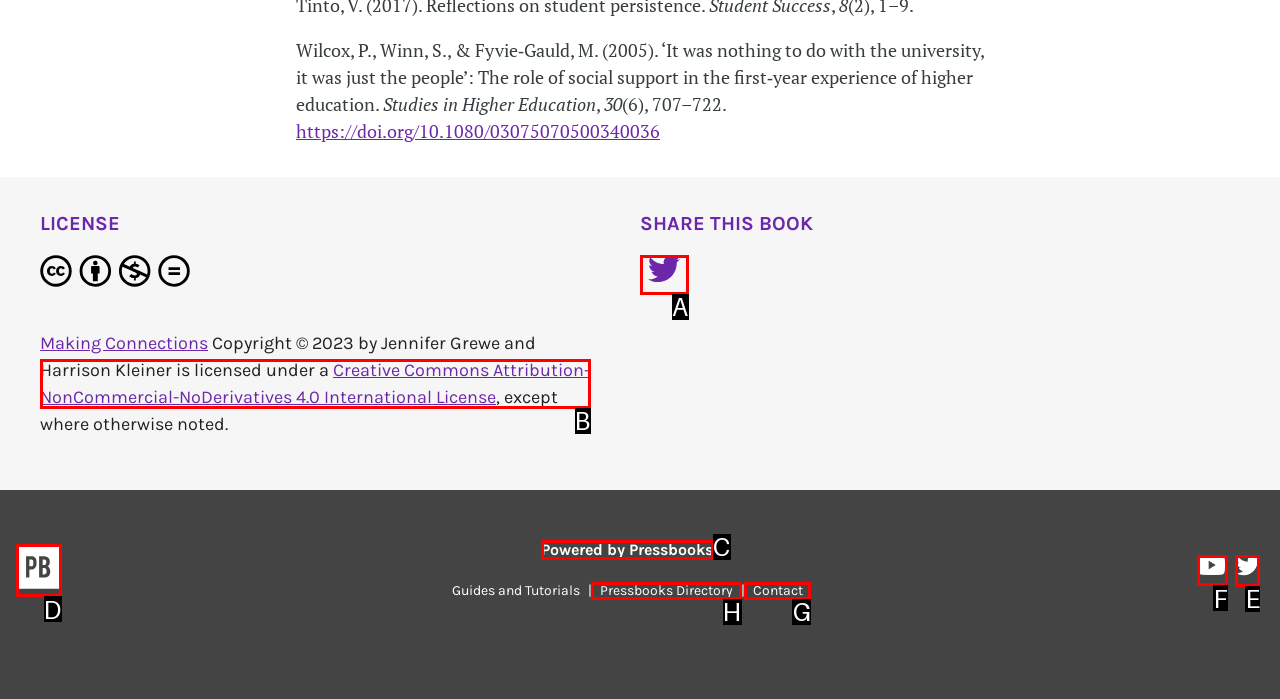Pick the HTML element that should be clicked to execute the task: Visit the Pressbooks directory
Respond with the letter corresponding to the correct choice.

H